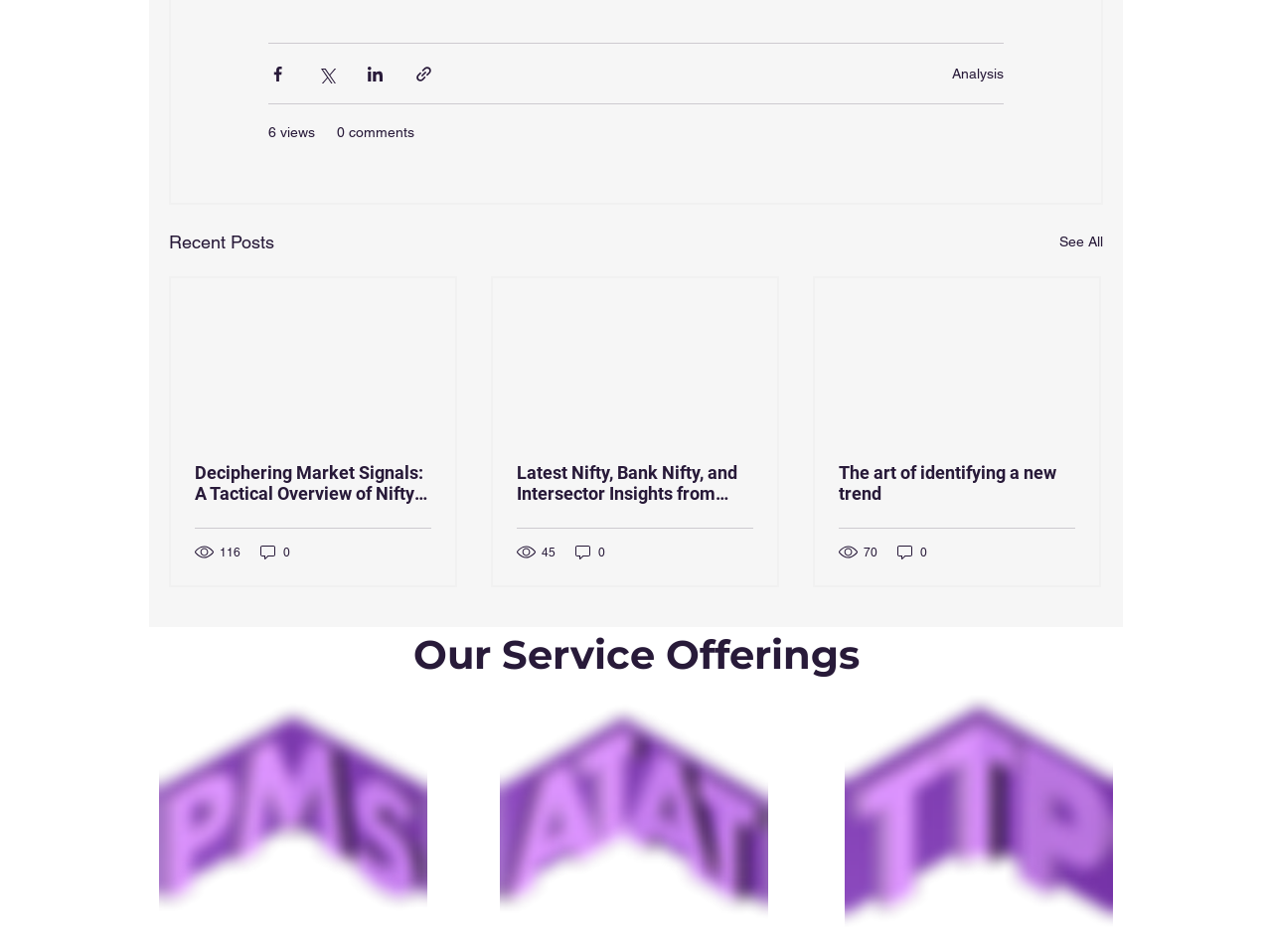How many recent posts are displayed on the webpage?
From the details in the image, provide a complete and detailed answer to the question.

I counted the number of article sections on the webpage, which are displayed under the 'Recent Posts' heading. There are three article sections, therefore, three recent posts are displayed on the webpage.